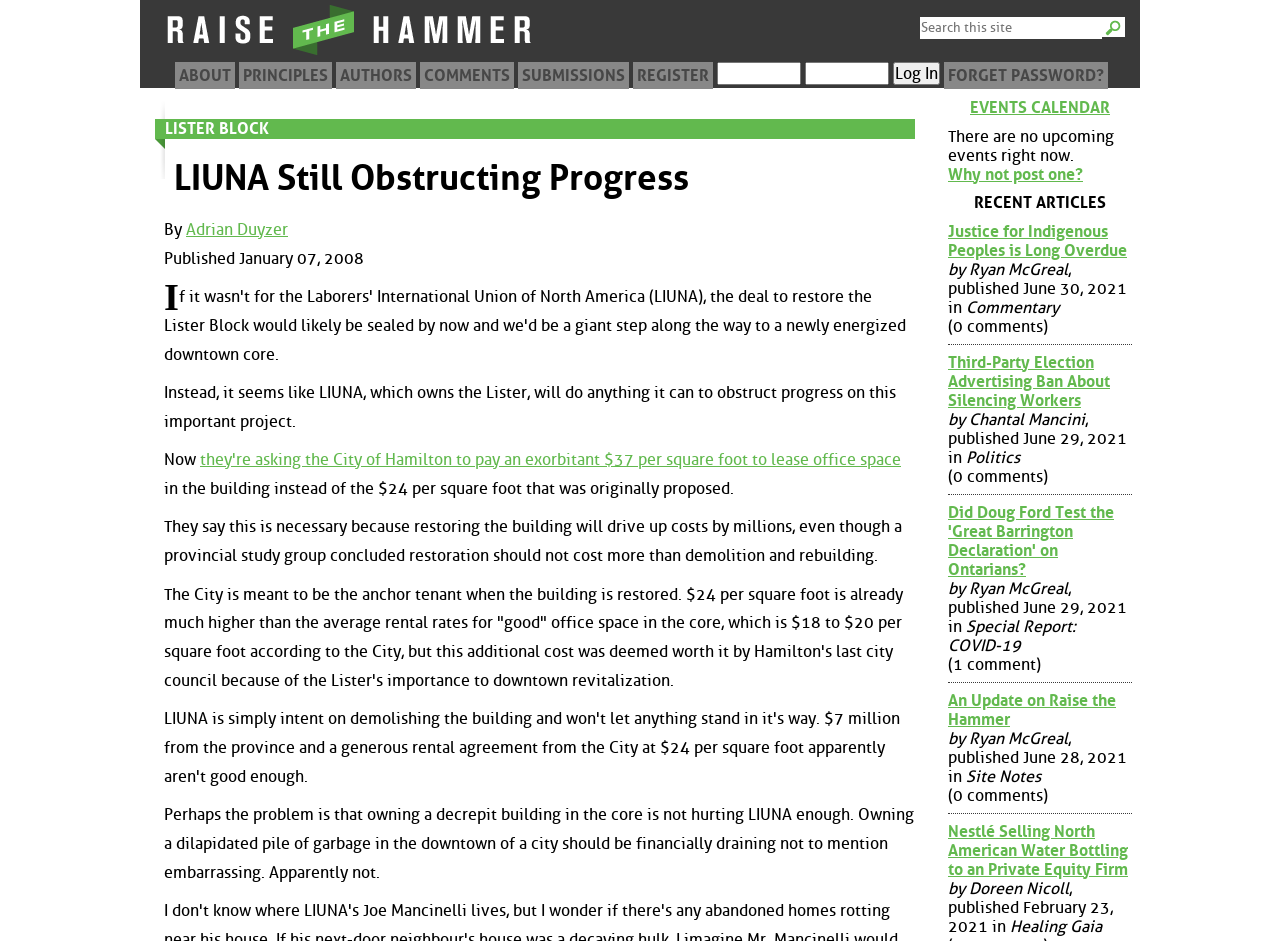What is the topic of the article 'LIUNA Still Obstructing Progress'?
Using the image, answer in one word or phrase.

Lister Block